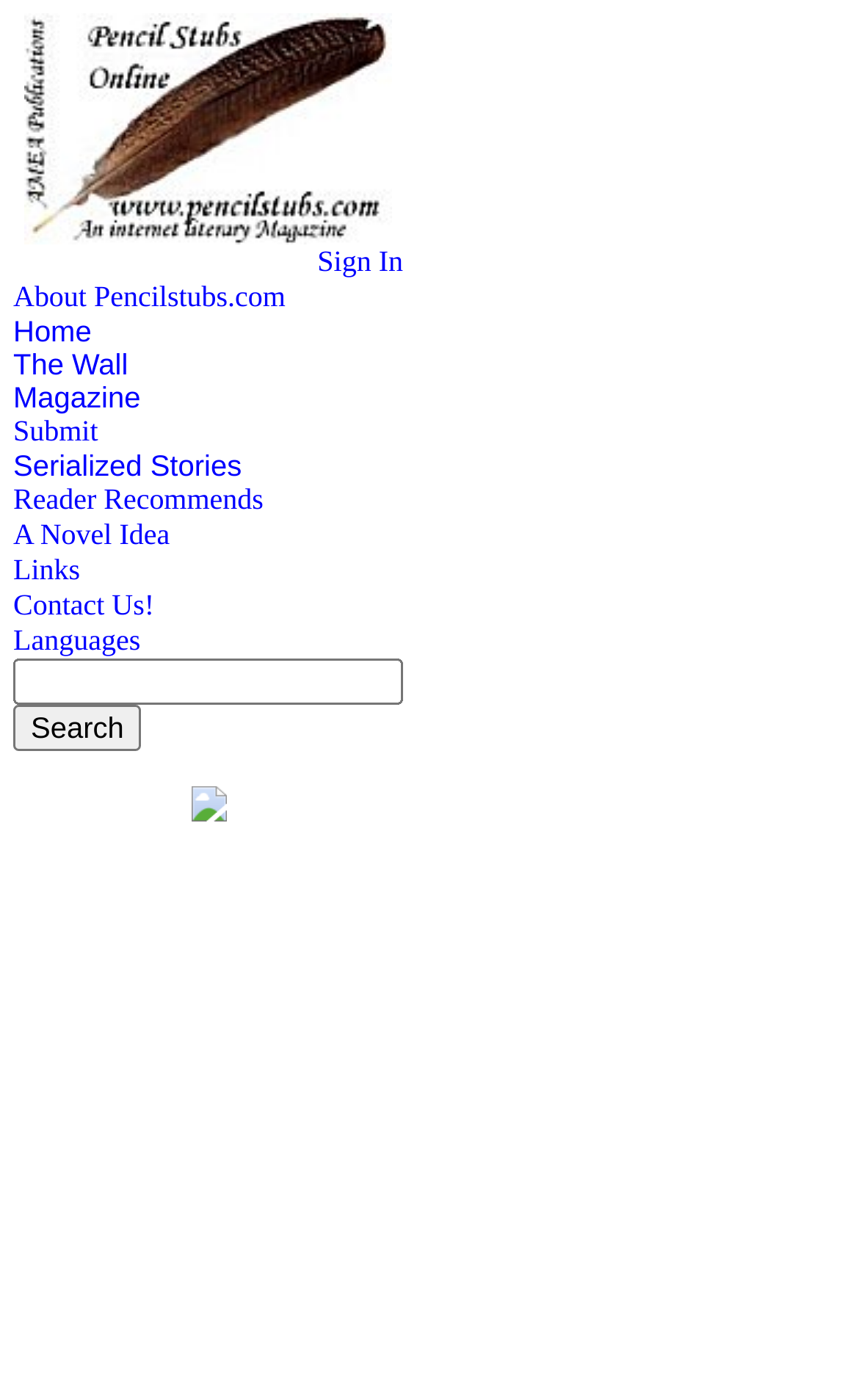Reply to the question with a single word or phrase:
What is the last link in the top navigation menu?

Languages